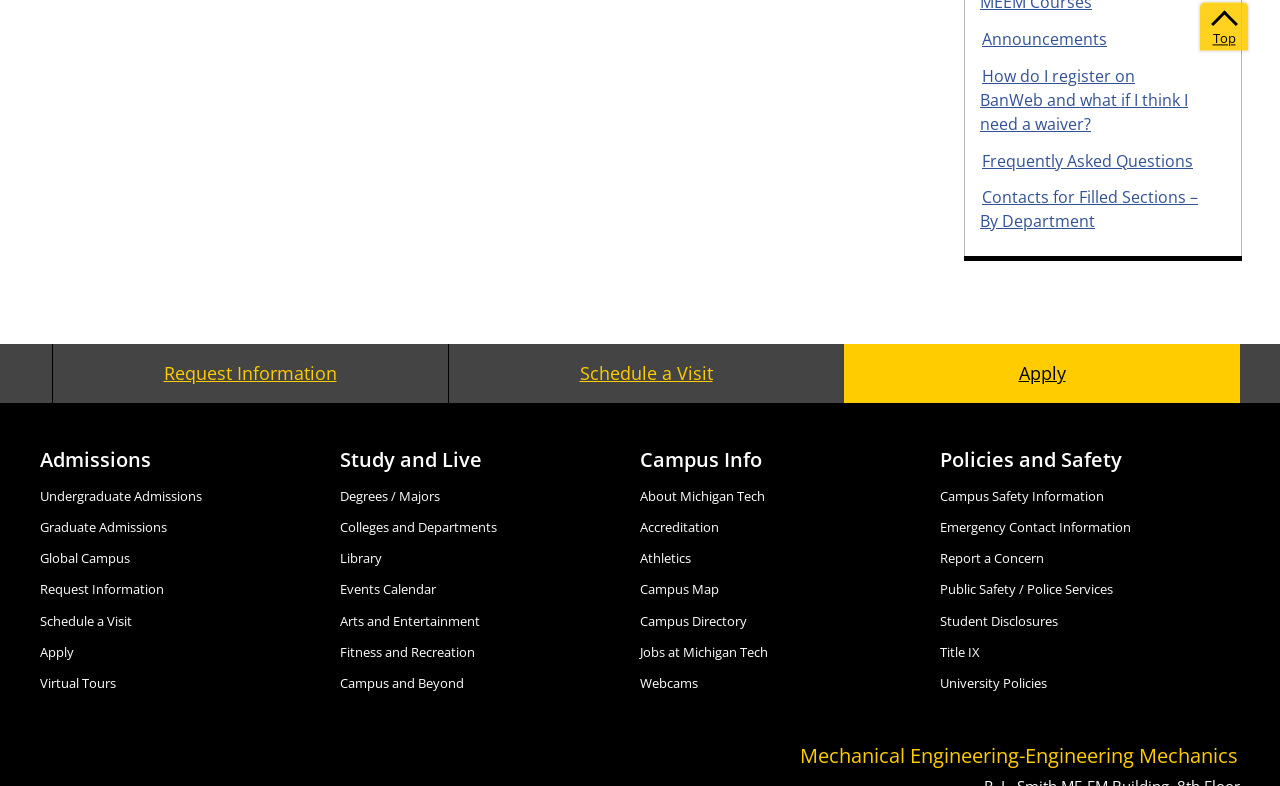Please determine the bounding box coordinates of the area that needs to be clicked to complete this task: 'Explore Campus and Beyond'. The coordinates must be four float numbers between 0 and 1, formatted as [left, top, right, bottom].

[0.266, 0.858, 0.362, 0.881]